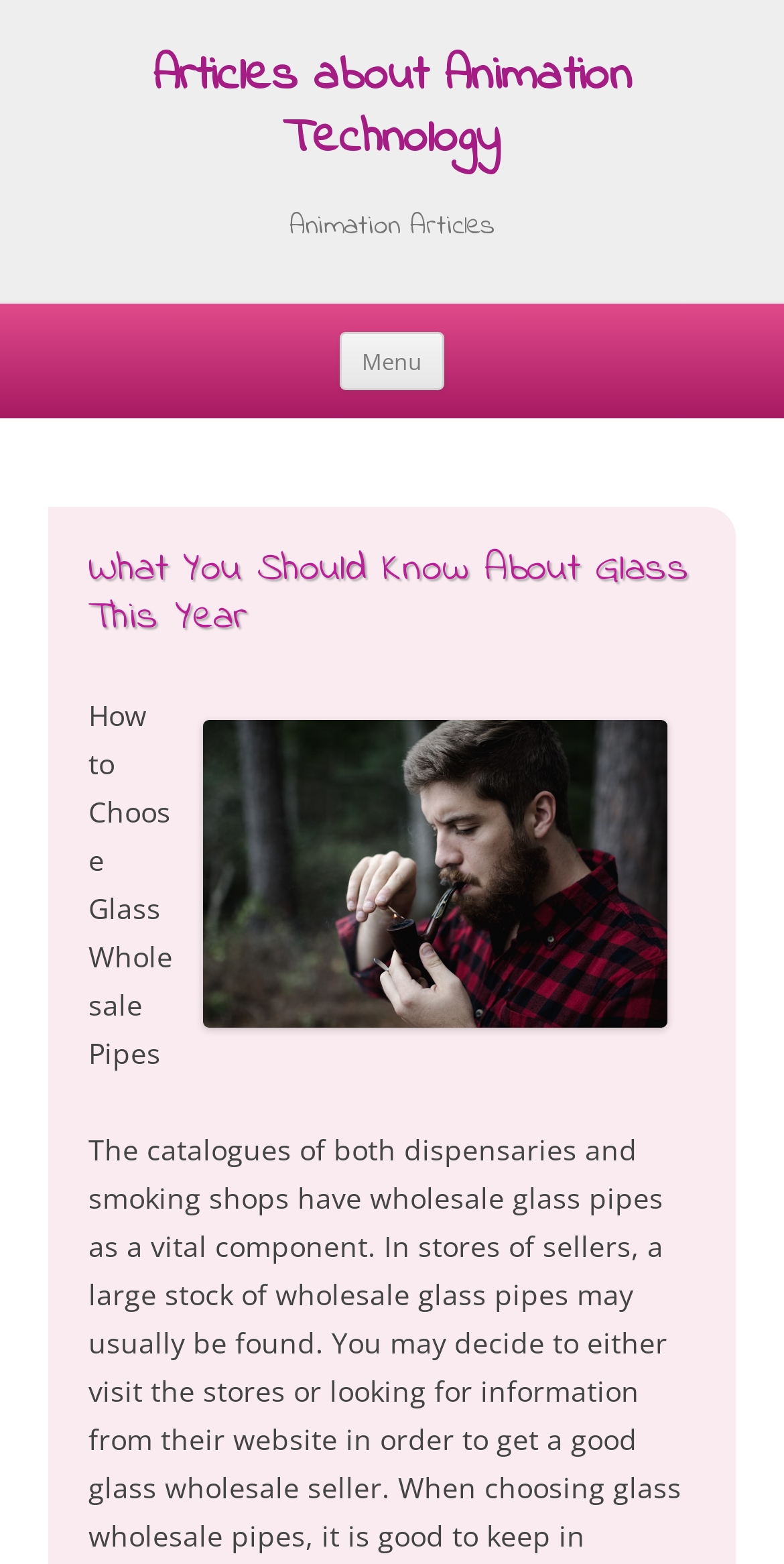Provide your answer to the question using just one word or phrase: What is the title of the second article on this webpage?

How to Choose Glass Wholesale Pipes